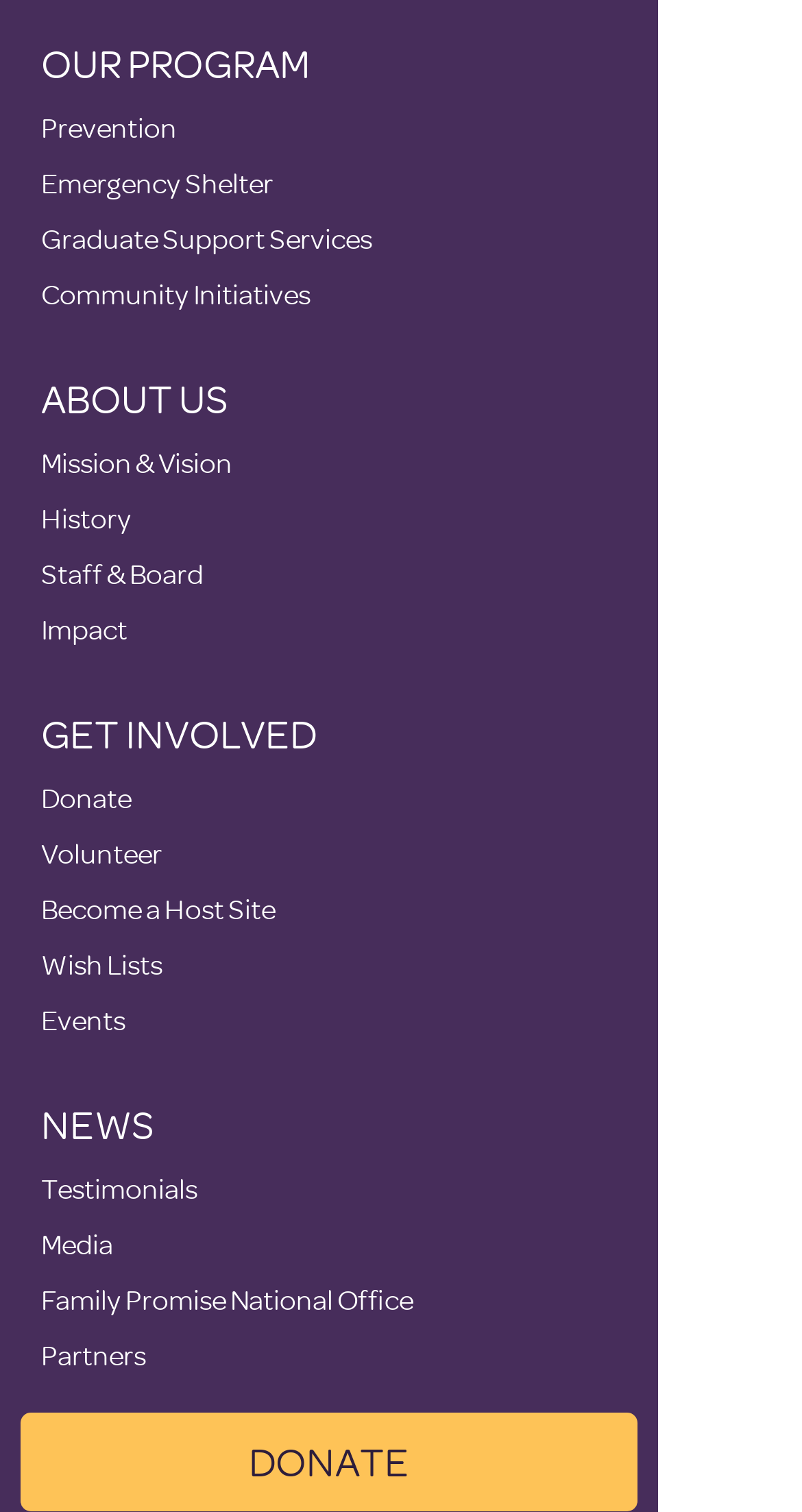What is the last link on the webpage?
Please answer the question as detailed as possible based on the image.

The last link on the webpage is 'DONATE' which is a standalone link with a bounding box coordinate of [0.026, 0.934, 0.795, 1.0].